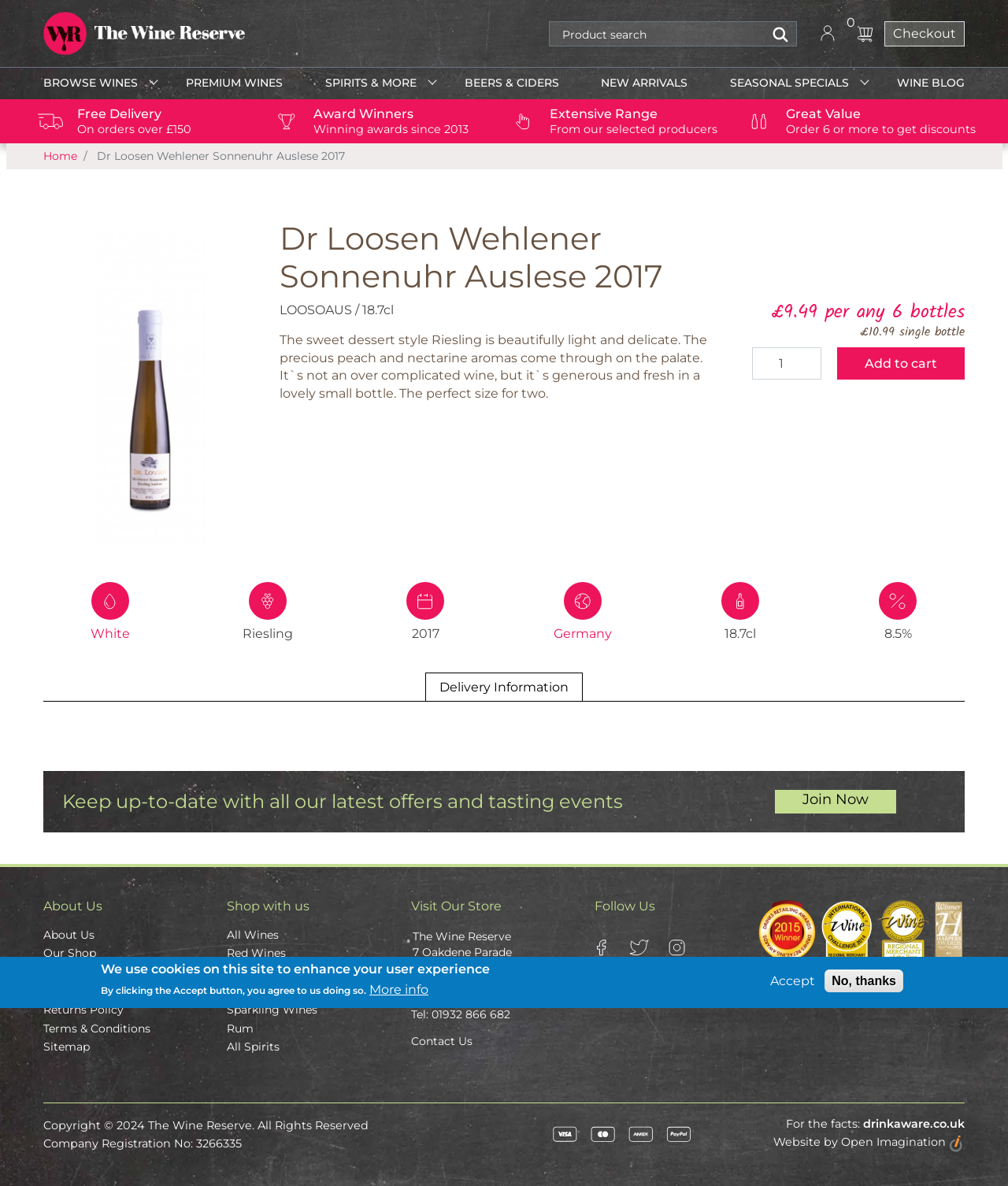What is the name of the wine?
We need a detailed and meticulous answer to the question.

I found the answer by looking at the main content of the webpage, where the wine's name is prominently displayed as a heading.